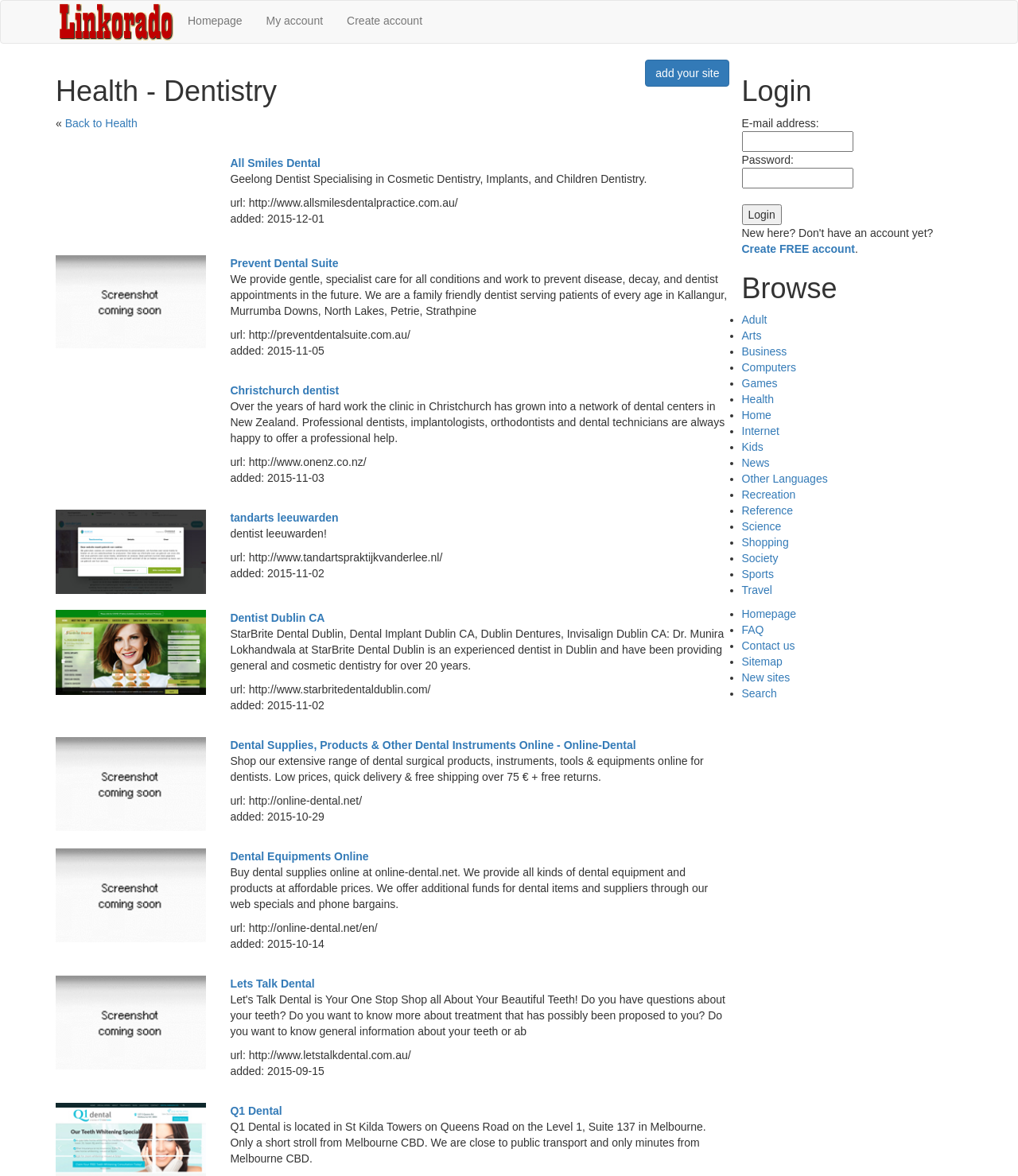Refer to the image and answer the question with as much detail as possible: How many dental practices are listed on the webpage?

I counted the number of links to dental practices on the webpage, and I found at least 7, including All Smiles Dental, Prevent Dental Suite, Christchurch dentist, tandarts leeuwarden, Dentist Dublin CA, Q1 Dental, and Lets Talk Dental.